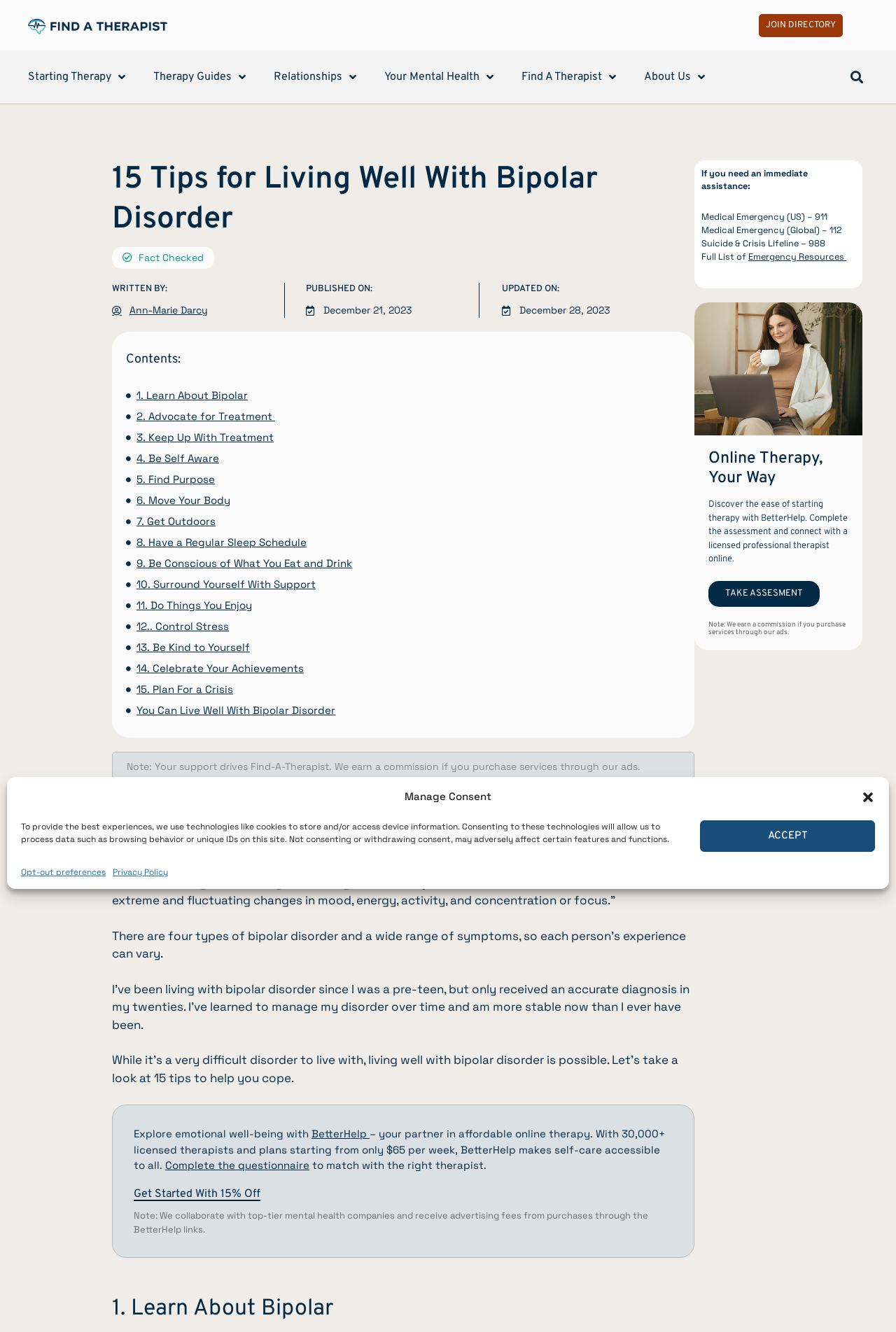Please find the bounding box coordinates of the element that must be clicked to perform the given instruction: "Read about living well with bipolar disorder". The coordinates should be four float numbers from 0 to 1, i.e., [left, top, right, bottom].

[0.125, 0.79, 0.757, 0.815]